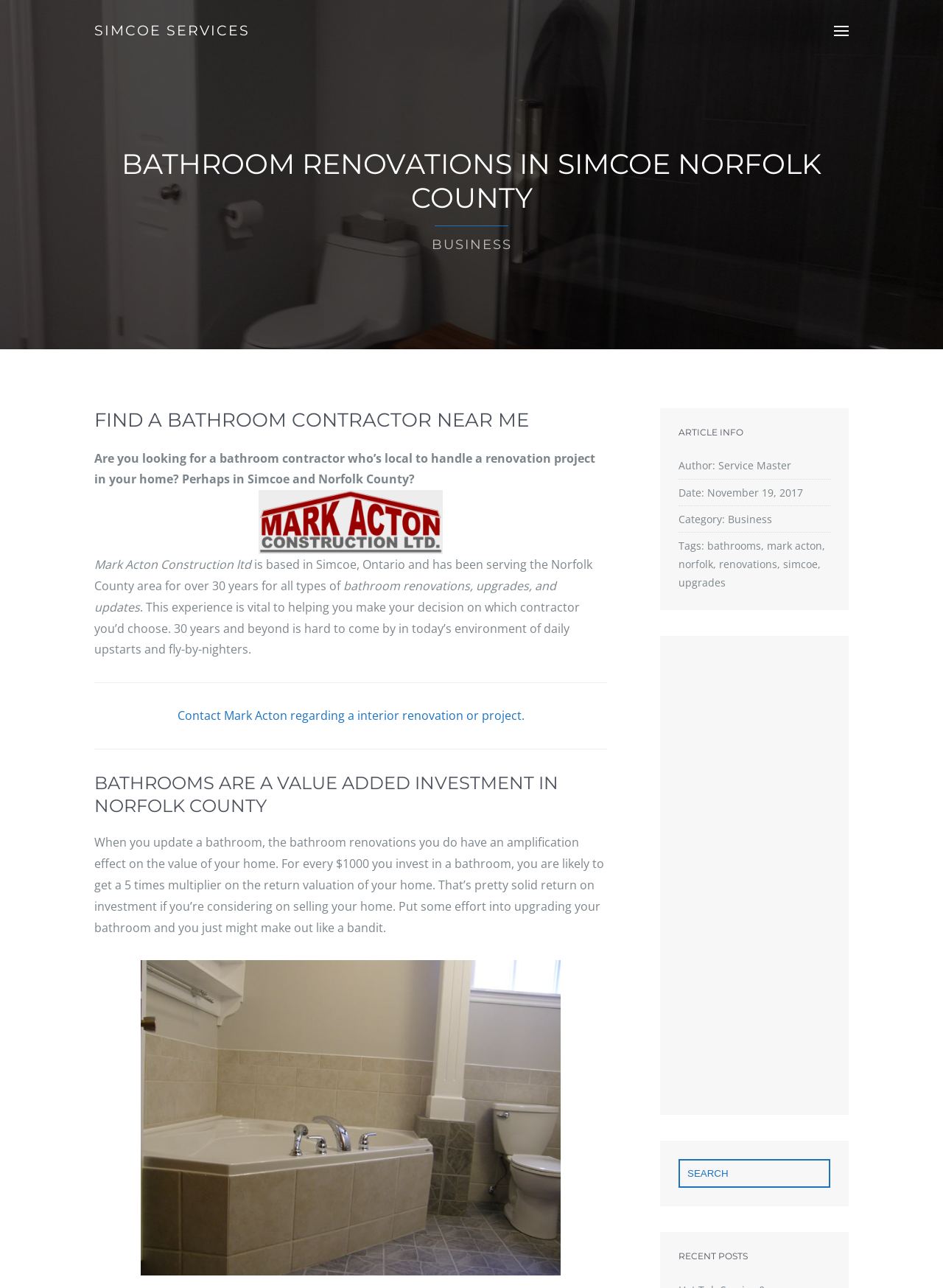What is the category of the article on this webpage?
With the help of the image, please provide a detailed response to the question.

I found the answer by looking at the StaticText 'Category:' and the link 'Business' which is located at [0.72, 0.397, 0.772, 0.408] on the webpage.